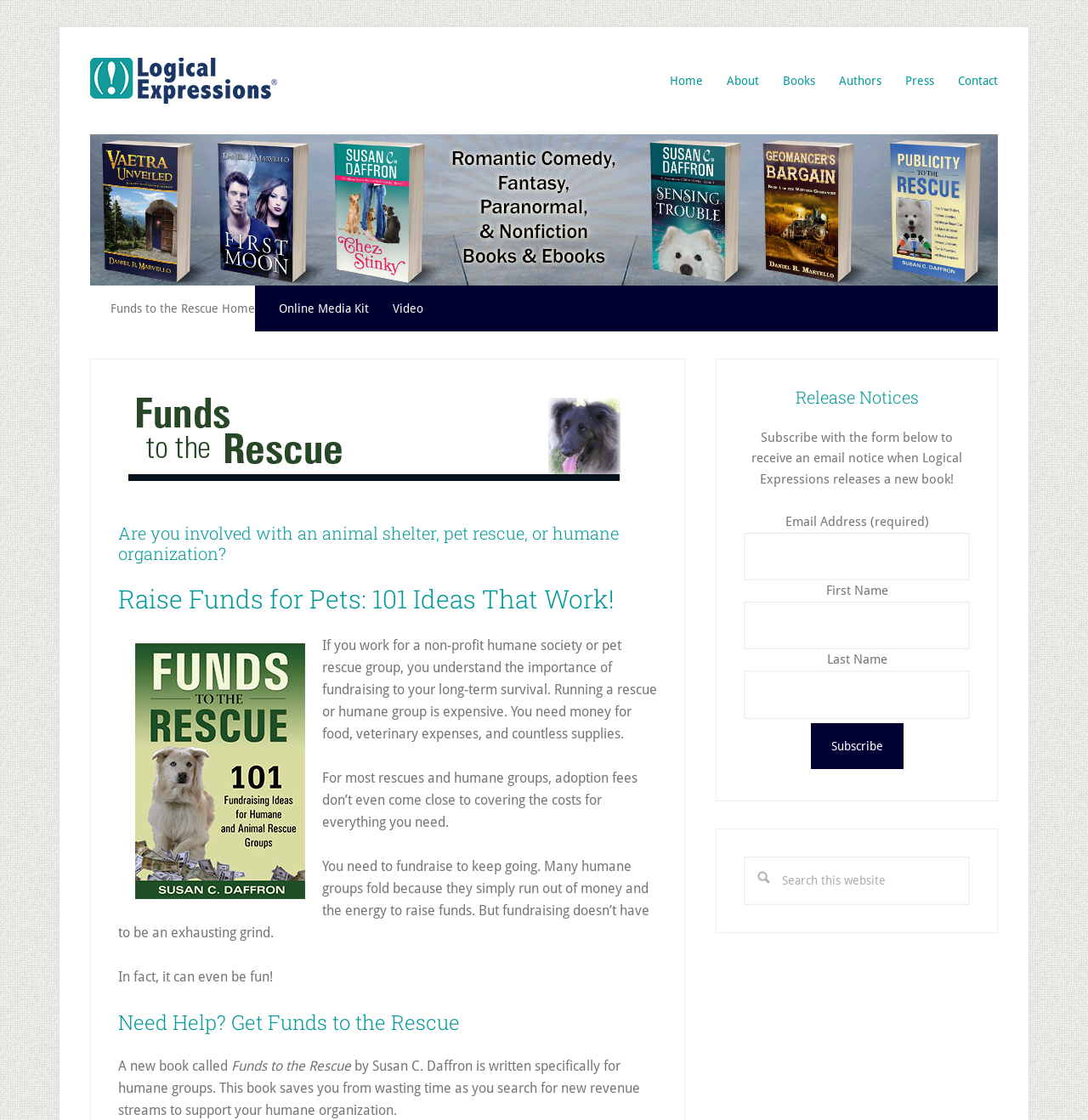Using floating point numbers between 0 and 1, provide the bounding box coordinates in the format (top-left x, top-left y, bottom-right x, bottom-right y). Locate the UI element described here: parent_node: First Name name="FNAME"

[0.684, 0.537, 0.891, 0.58]